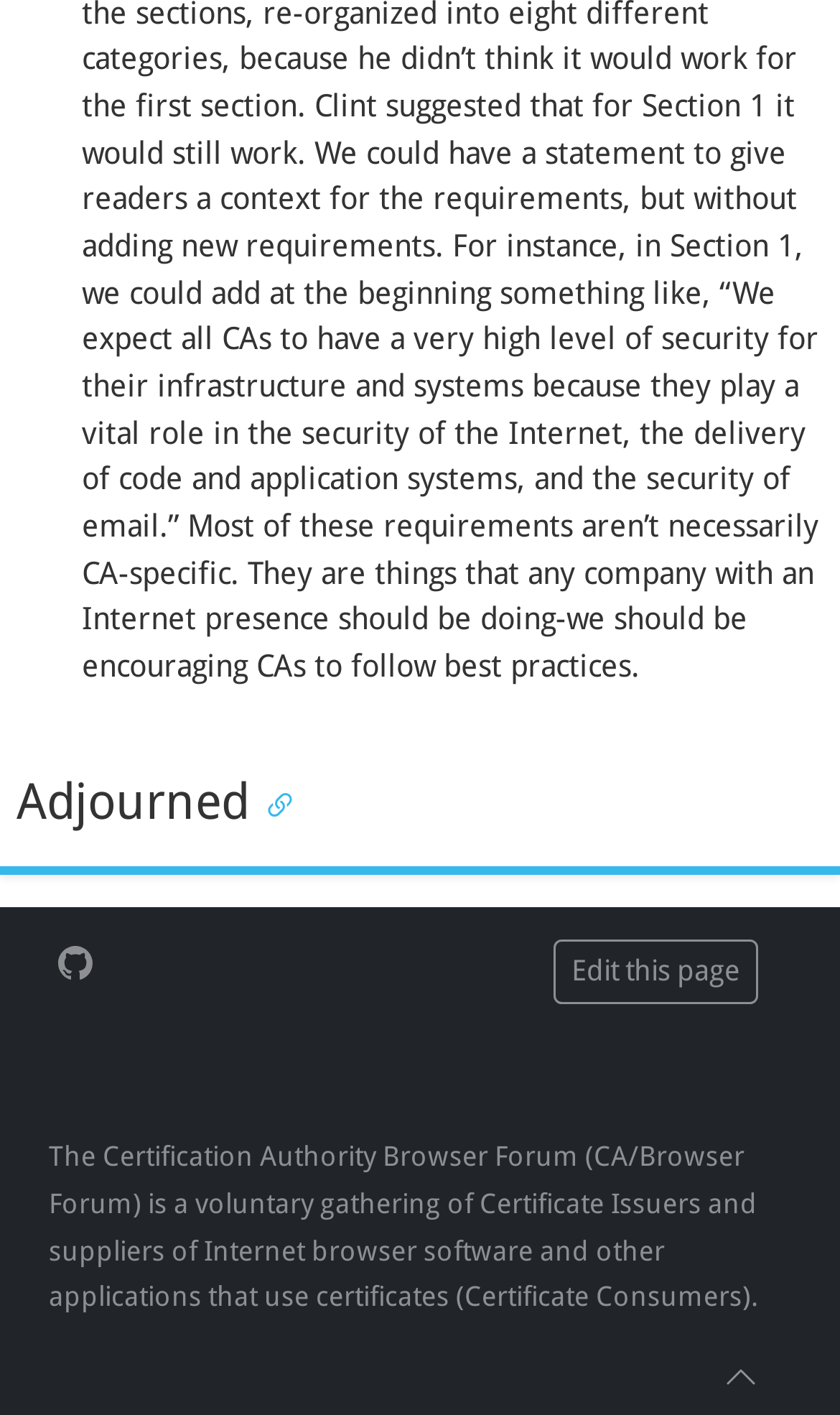Answer the question briefly using a single word or phrase: 
What is the name of the forum?

CA/Browser Forum